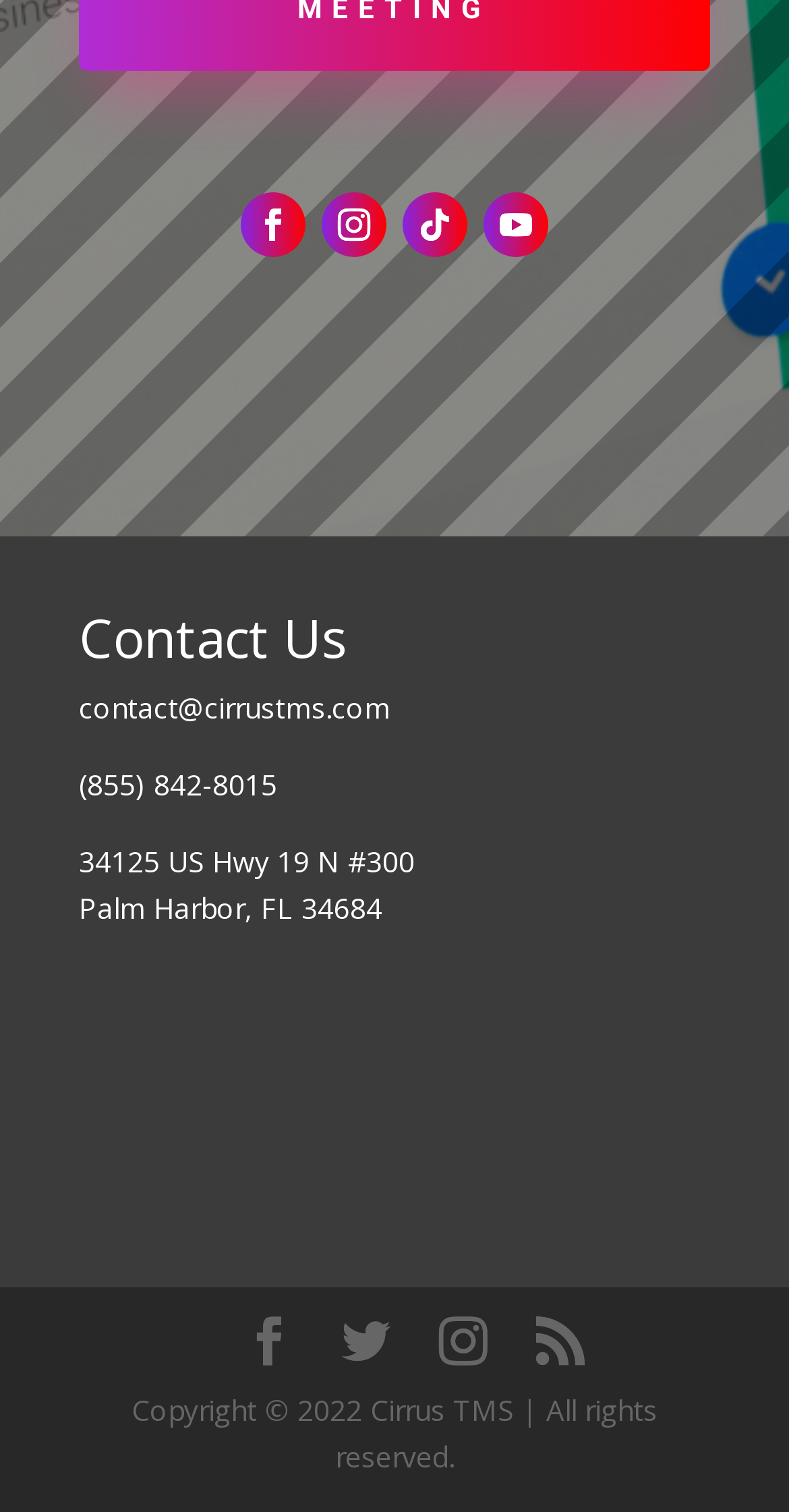What is the email address to contact?
Refer to the screenshot and respond with a concise word or phrase.

contact@cirrustms.com